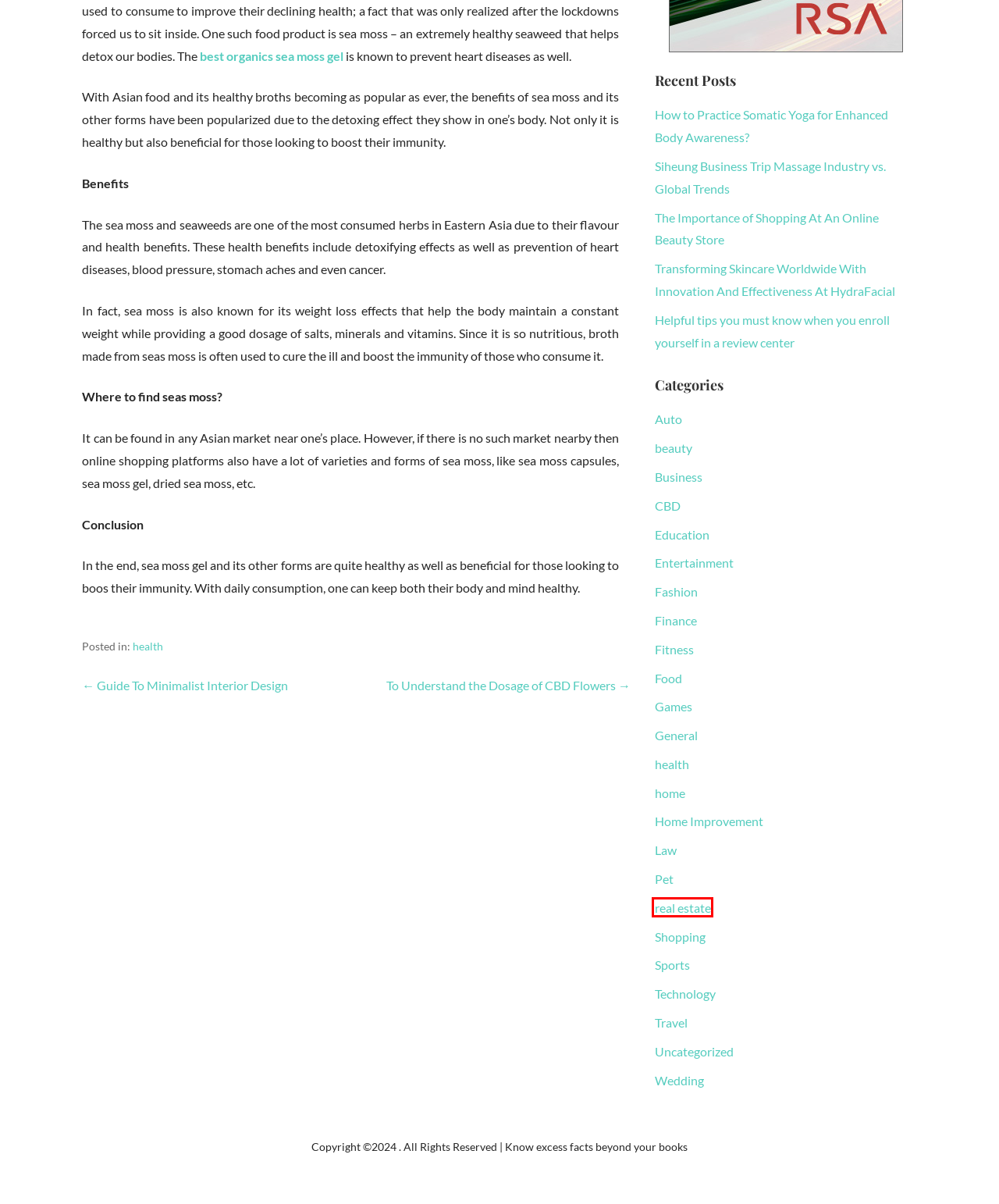You are presented with a screenshot of a webpage that includes a red bounding box around an element. Determine which webpage description best matches the page that results from clicking the element within the red bounding box. Here are the candidates:
A. Siheung Business Trip Massage Industry vs. Global Trends – Know excess facts beyond your books
B. Fashion – Know excess facts beyond your books
C. The Importance of Shopping At An Online Beauty Store – Know excess facts beyond your books
D. home – Know excess facts beyond your books
E. Shopping – Know excess facts beyond your books
F. real estate – Know excess facts beyond your books
G. Top 8 Best Sea Moss Supplements of 2024
H. beauty – Know excess facts beyond your books

F